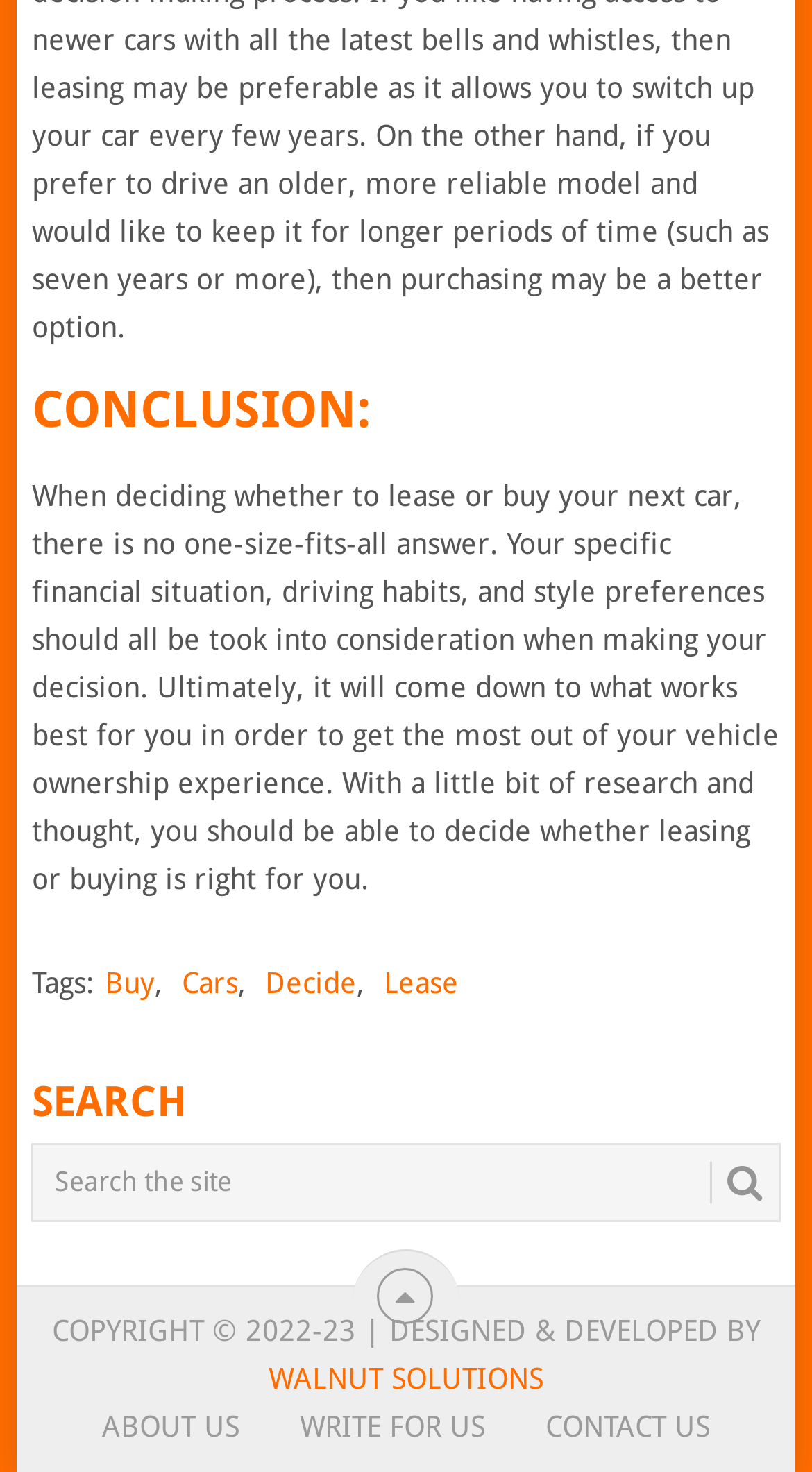Identify the bounding box coordinates for the UI element described as follows: "Walnut Solutions". Ensure the coordinates are four float numbers between 0 and 1, formatted as [left, top, right, bottom].

[0.331, 0.925, 0.669, 0.948]